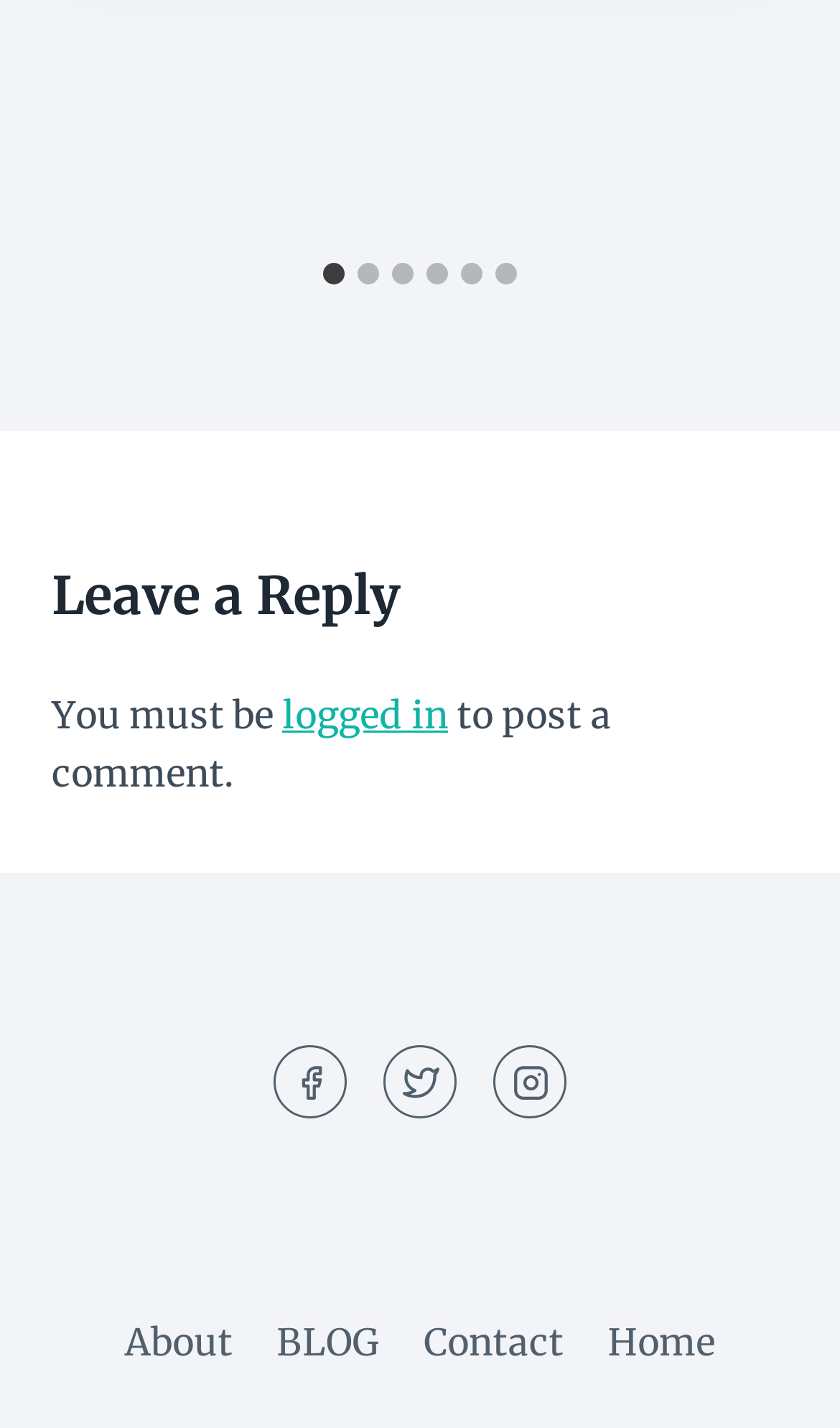How many social media links are available?
Based on the visual, give a brief answer using one word or a short phrase.

3